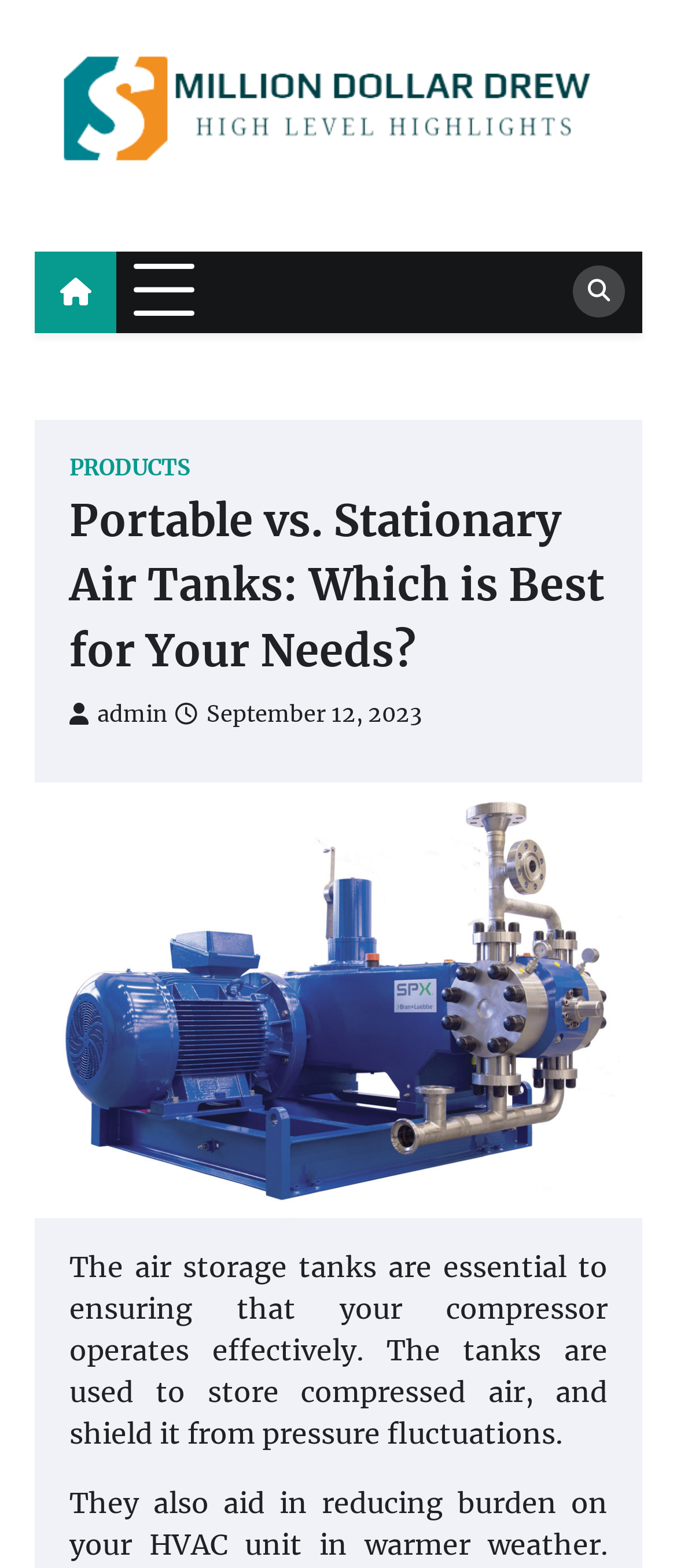Utilize the details in the image to thoroughly answer the following question: What is the color of the icon next to 'admin'?

The icon next to 'admin' is a font awesome icon '', and its color is likely to be black, which is the default color of font awesome icons.